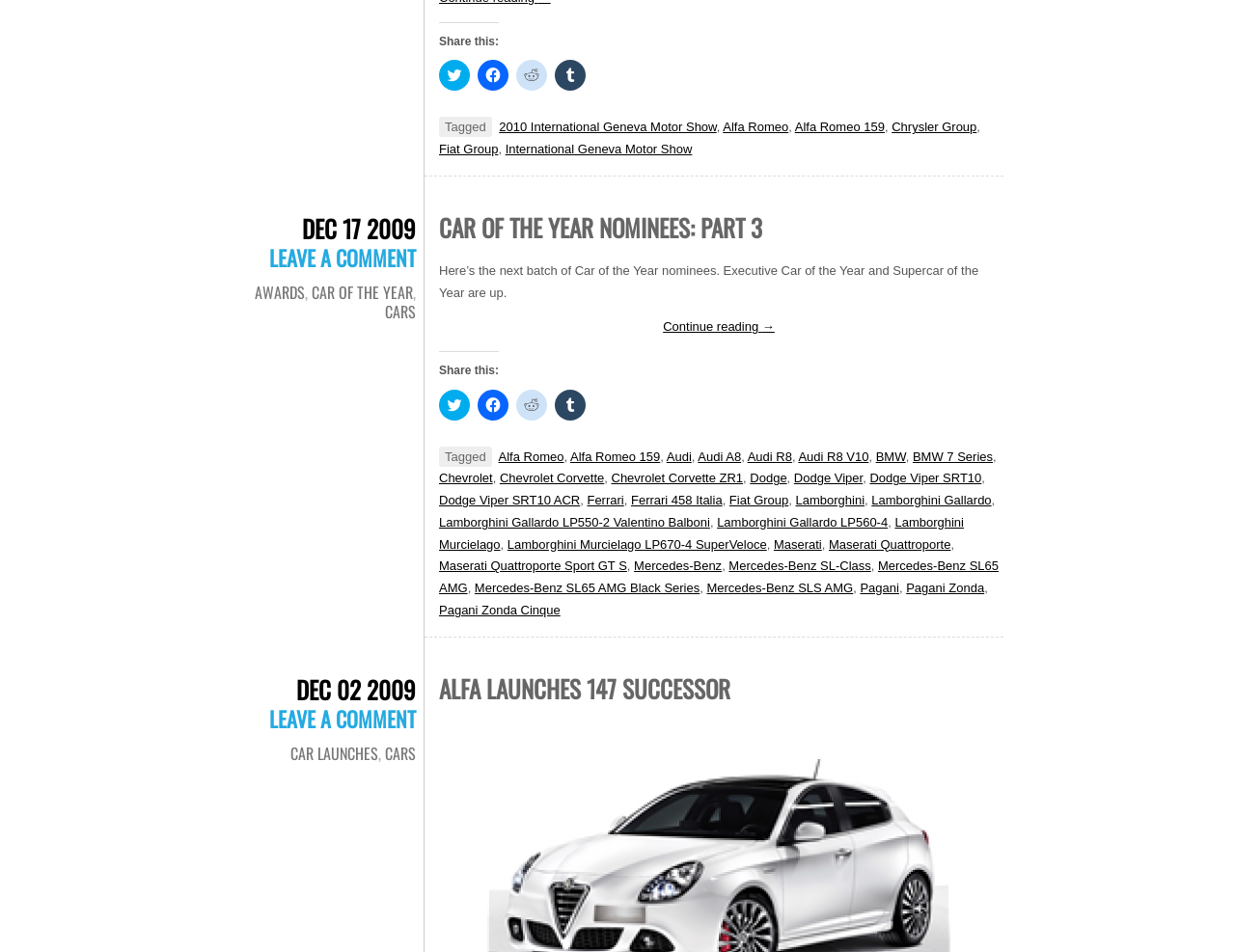Find the bounding box coordinates for the area that should be clicked to accomplish the instruction: "Click to share on Twitter".

[0.355, 0.063, 0.38, 0.096]